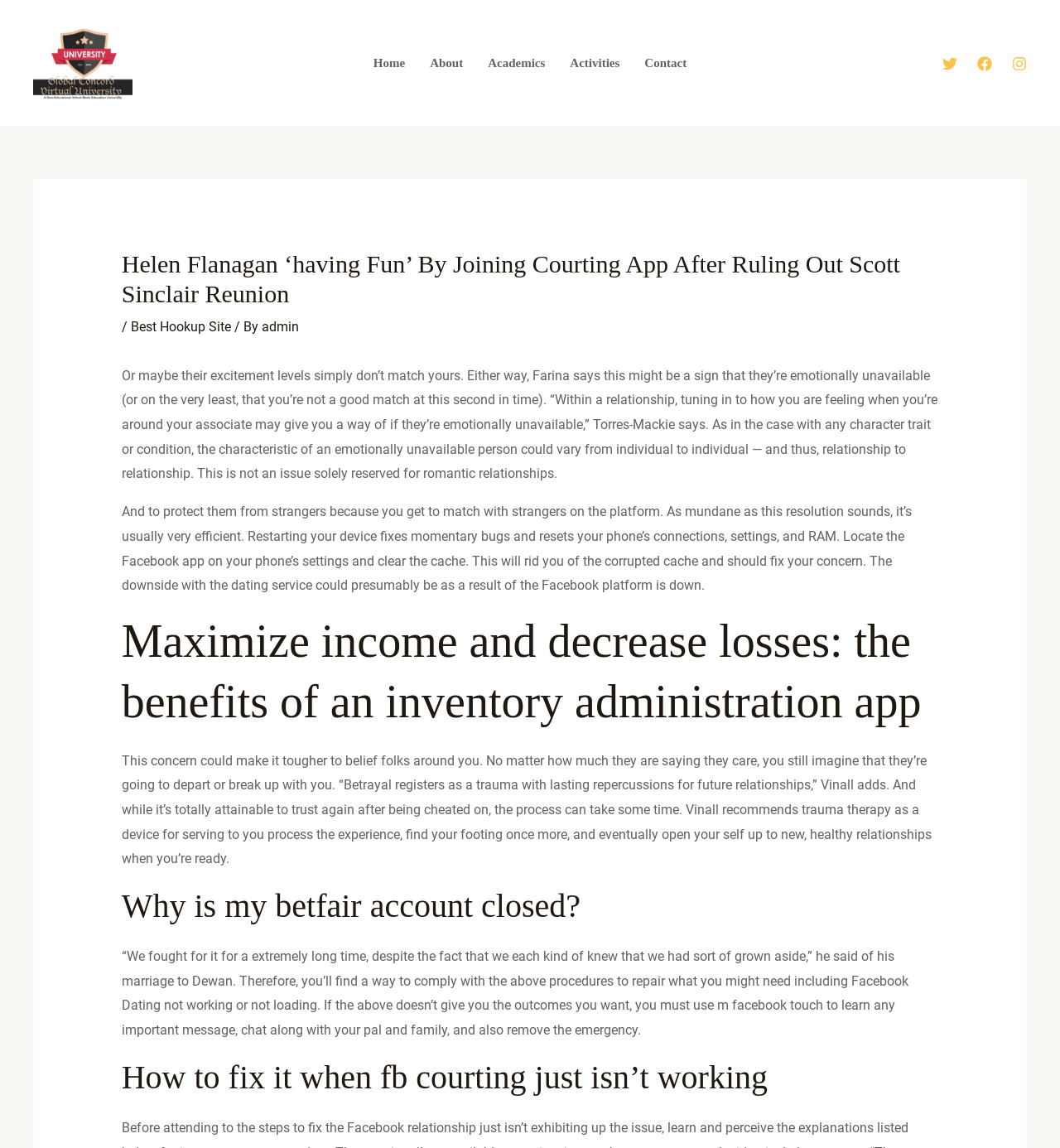Please find the top heading of the webpage and generate its text.

Helen Flanagan ‘having Fun’ By Joining Courting App After Ruling Out Scott Sinclair Reunion